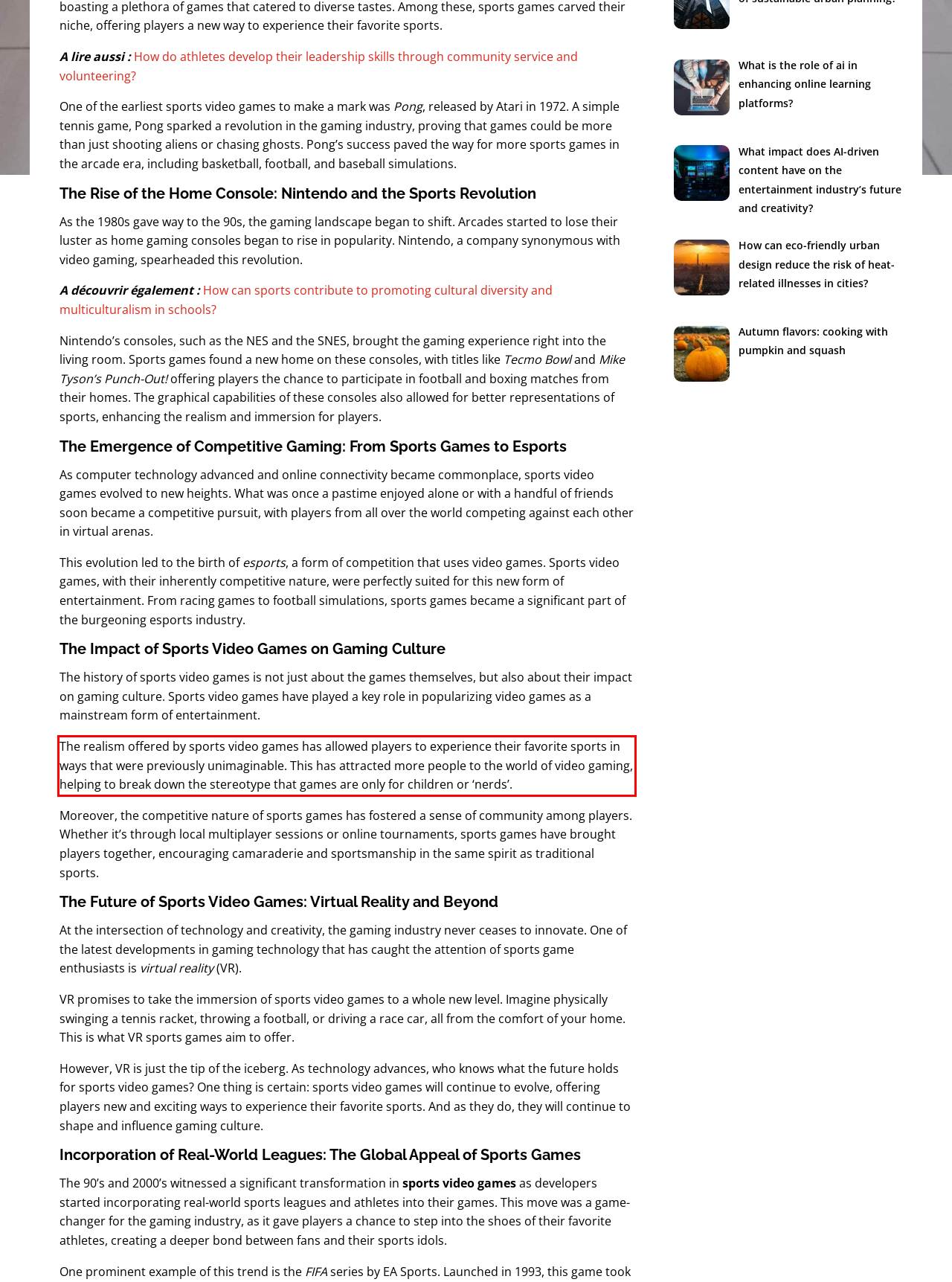Given the screenshot of the webpage, identify the red bounding box, and recognize the text content inside that red bounding box.

The realism offered by sports video games has allowed players to experience their favorite sports in ways that were previously unimaginable. This has attracted more people to the world of video gaming, helping to break down the stereotype that games are only for children or ‘nerds’.